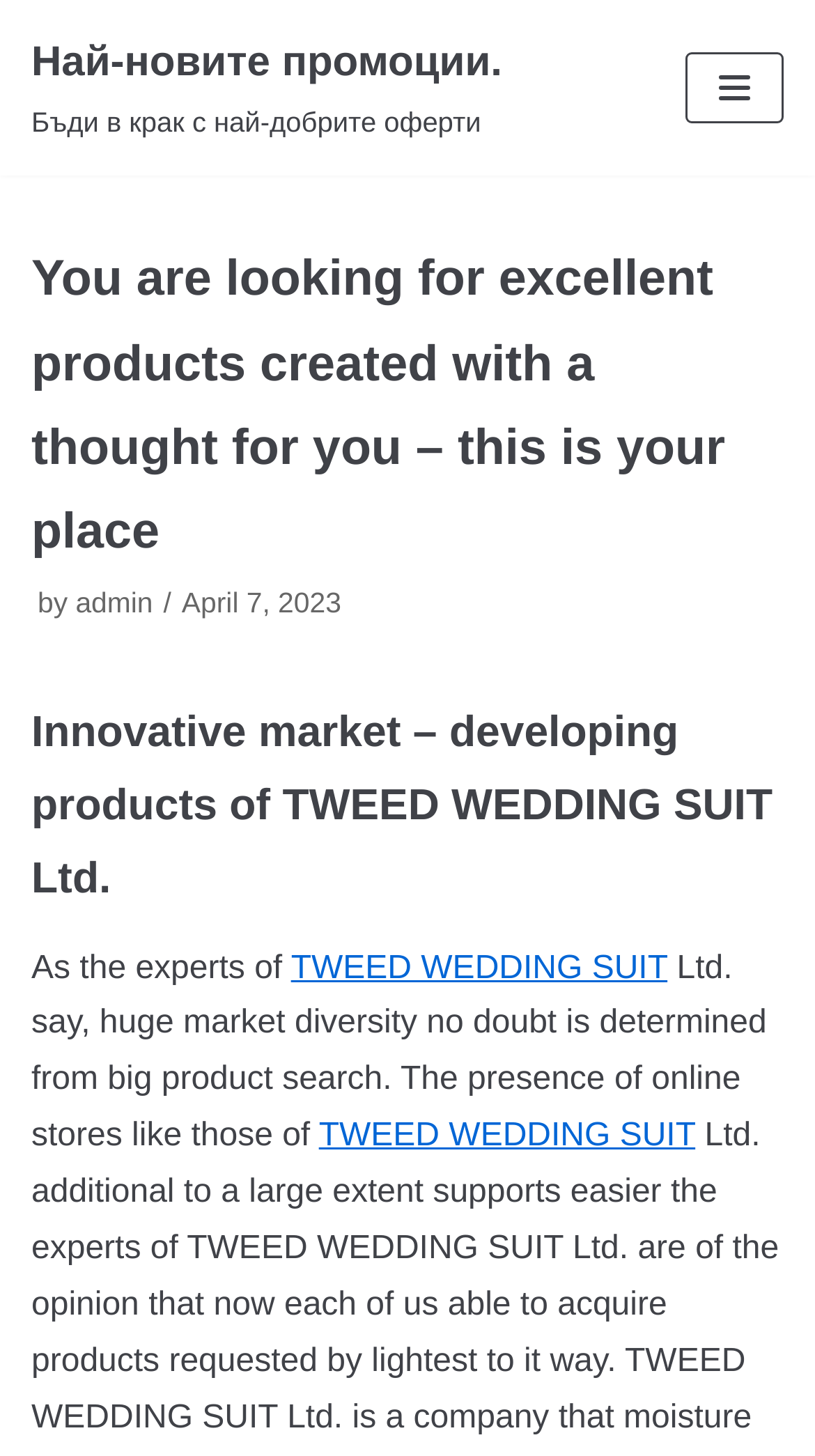Explain the webpage's design and content in an elaborate manner.

This webpage is an online shop for Tweed Wedding Suit Ltd., offering various products. At the top-left corner, there is a "Skip to content" link. Next to it, a promotional link "Най-новите промоции" (meaning "Latest promotions" in Bulgarian) is displayed, accompanied by a brief description "Бъди в крак с най-добрите оферти" (meaning "Stay up-to-date with the best offers" in Bulgarian).

On the top-right corner, a "Navigation Menu" button is located. Below it, a heading "You are looking for excellent products created with a thought for you – this is your place" is displayed, followed by a subheading "by admin" and the current date "April 7, 2023".

The main content of the webpage is divided into sections. The first section has a heading "Innovative market – developing products of TWEED WEDDING SUIT Ltd." and describes the company's expertise in the market. The text explains that the presence of online stores like Tweed Wedding Suit Ltd. contributes to market diversity, and provides a link to the company's website.